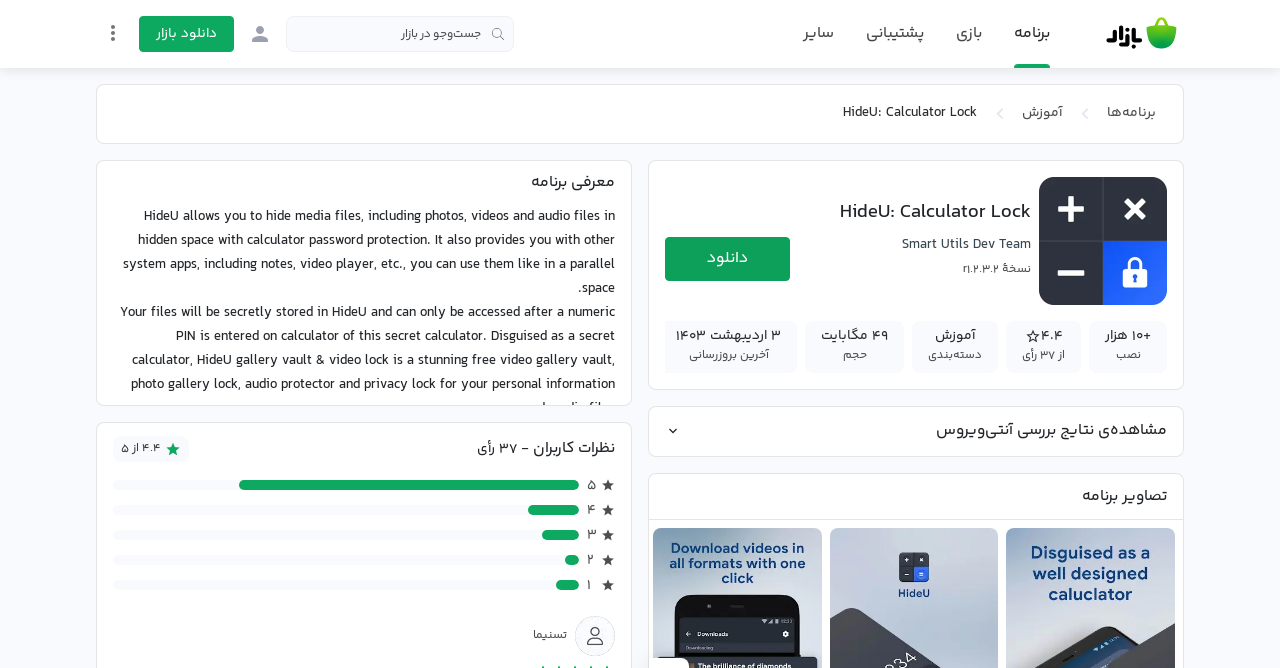What is the rating of the app?
Please utilize the information in the image to give a detailed response to the question.

The rating of the app can be found in the StaticText element with the text '۴.۴ از ۵'.